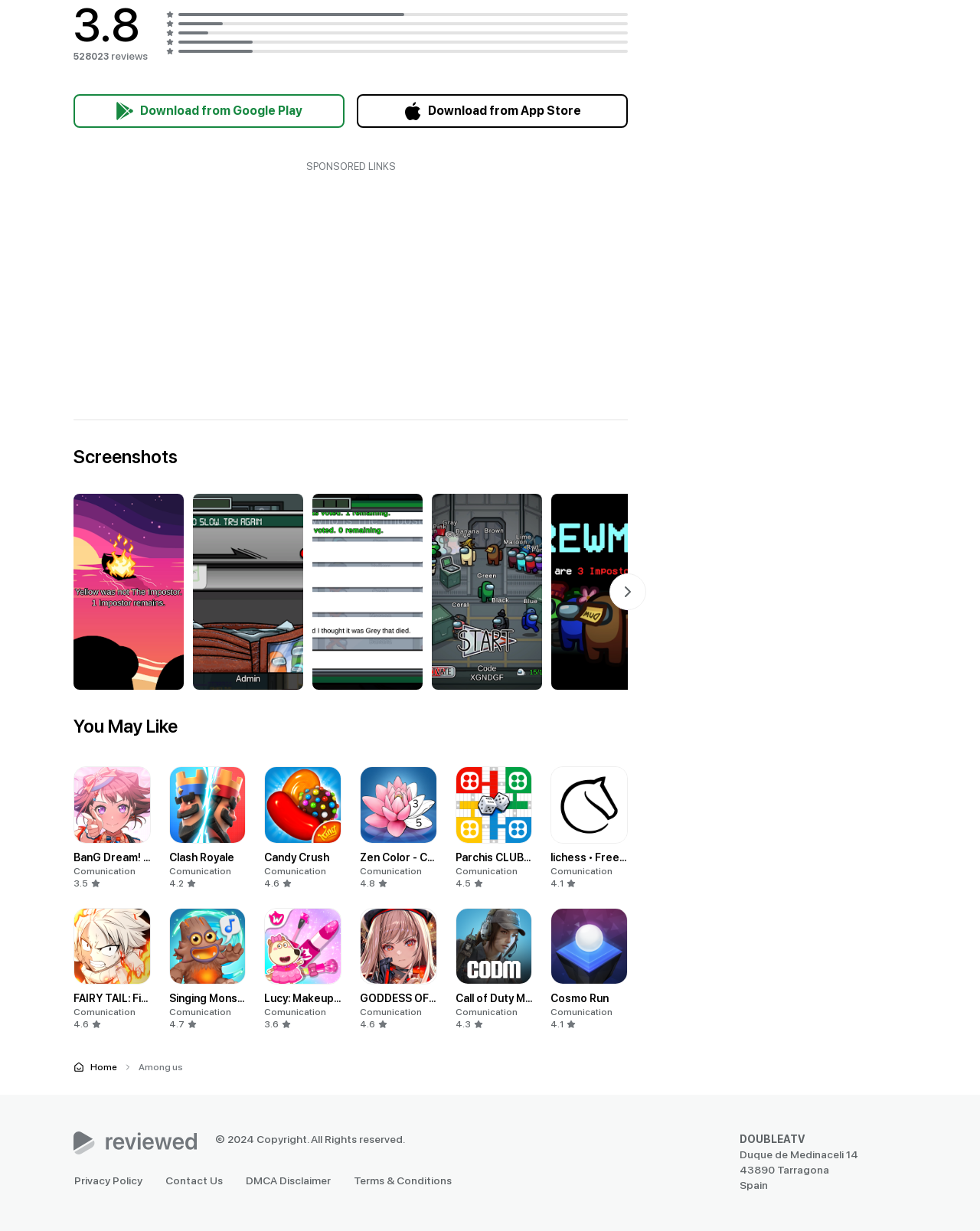Determine the bounding box coordinates of the UI element that matches the following description: "Terms & Conditions". The coordinates should be four float numbers between 0 and 1 in the format [left, top, right, bottom].

[0.351, 0.948, 0.471, 0.97]